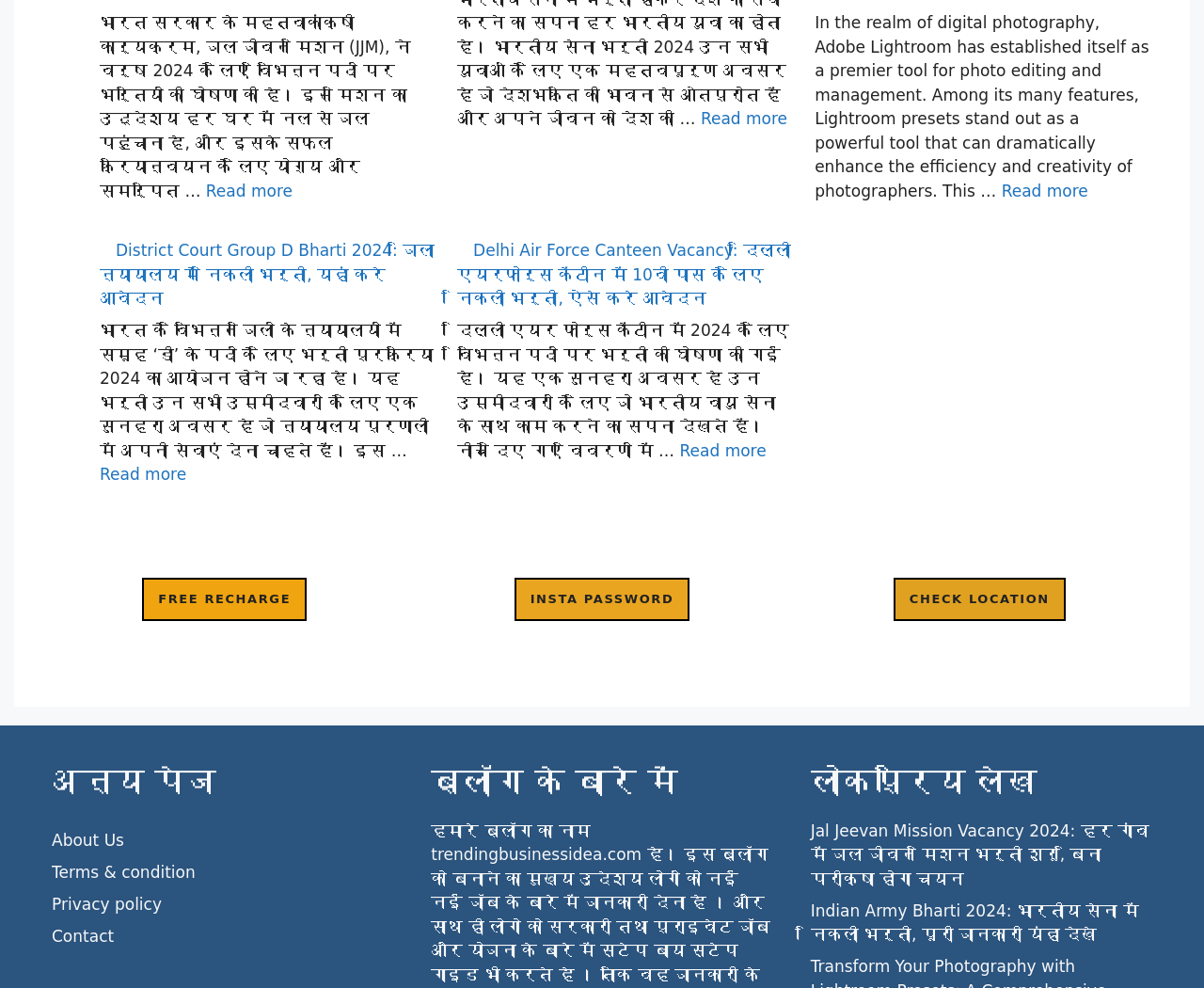Please find the bounding box coordinates of the section that needs to be clicked to achieve this instruction: "Apply for District Court Group D Bharti 2024".

[0.083, 0.244, 0.361, 0.312]